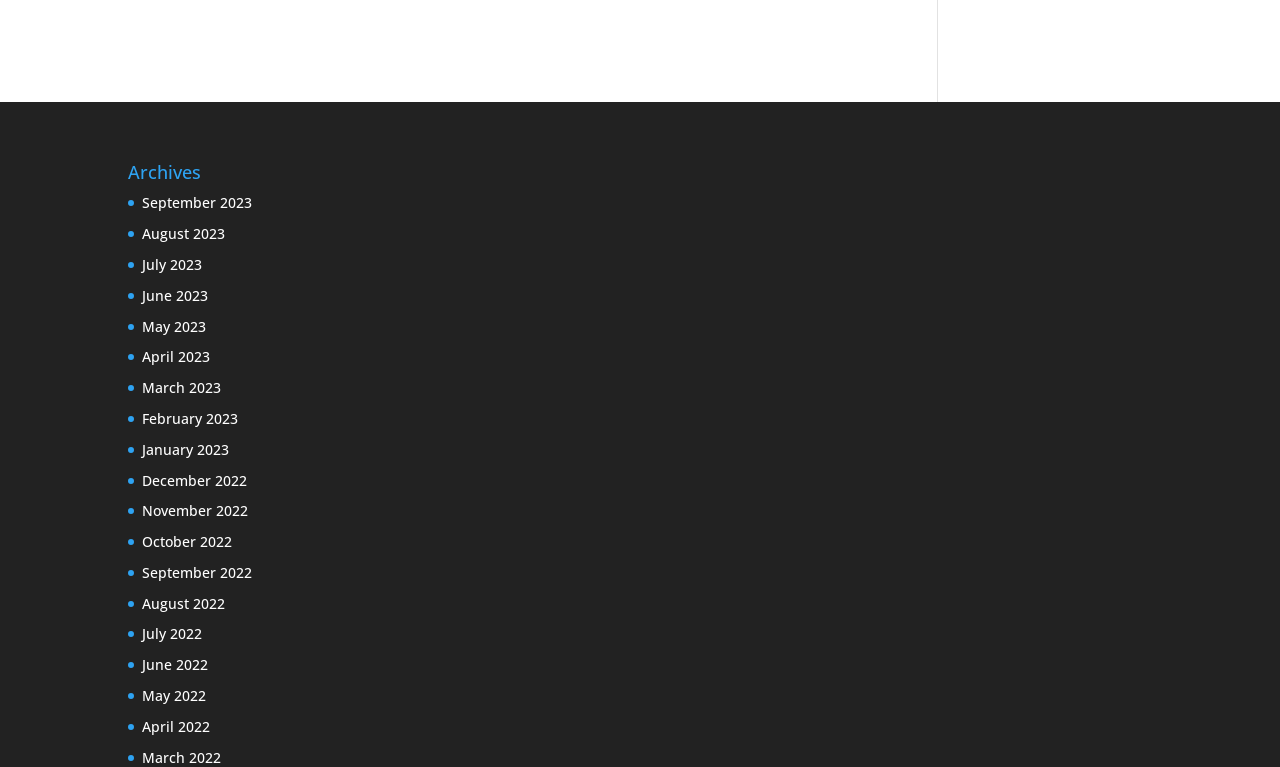Identify the bounding box coordinates of the section that should be clicked to achieve the task described: "Search for something".

None